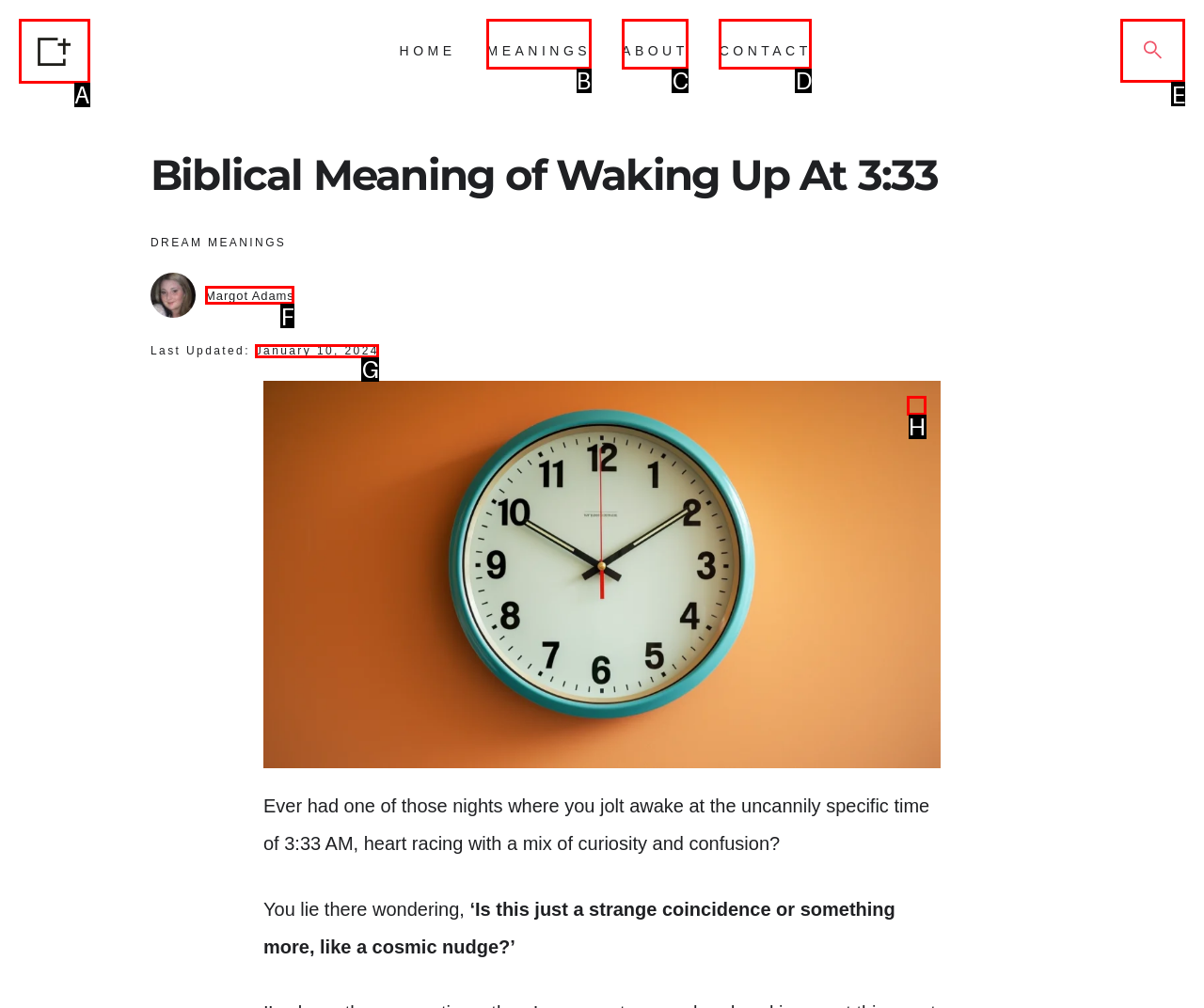Tell me which one HTML element I should click to complete the following task: search for something Answer with the option's letter from the given choices directly.

E